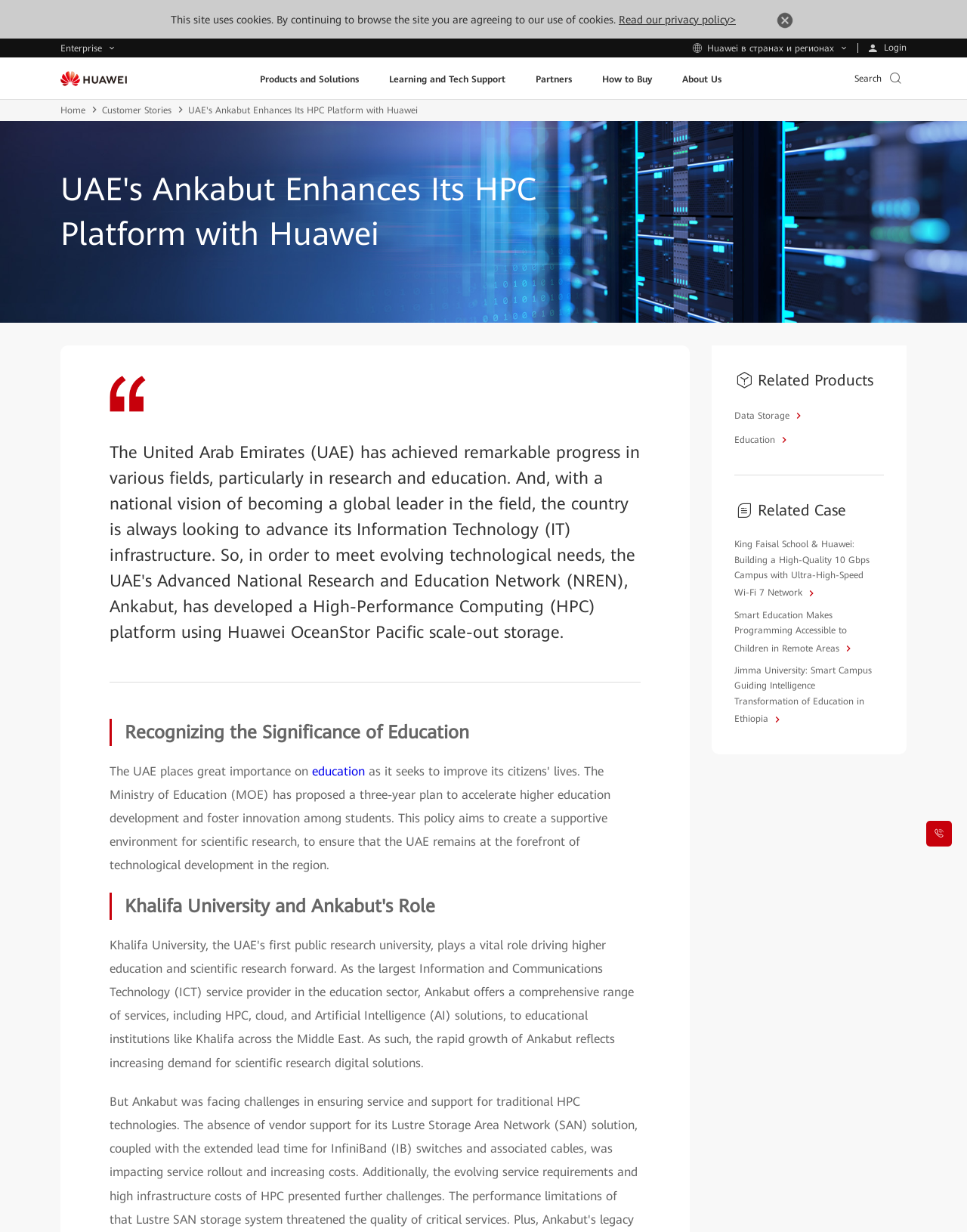Return the bounding box coordinates of the UI element that corresponds to this description: "Education". The coordinates must be given as four float numbers in the range of 0 and 1, [left, top, right, bottom].

[0.759, 0.349, 0.812, 0.365]